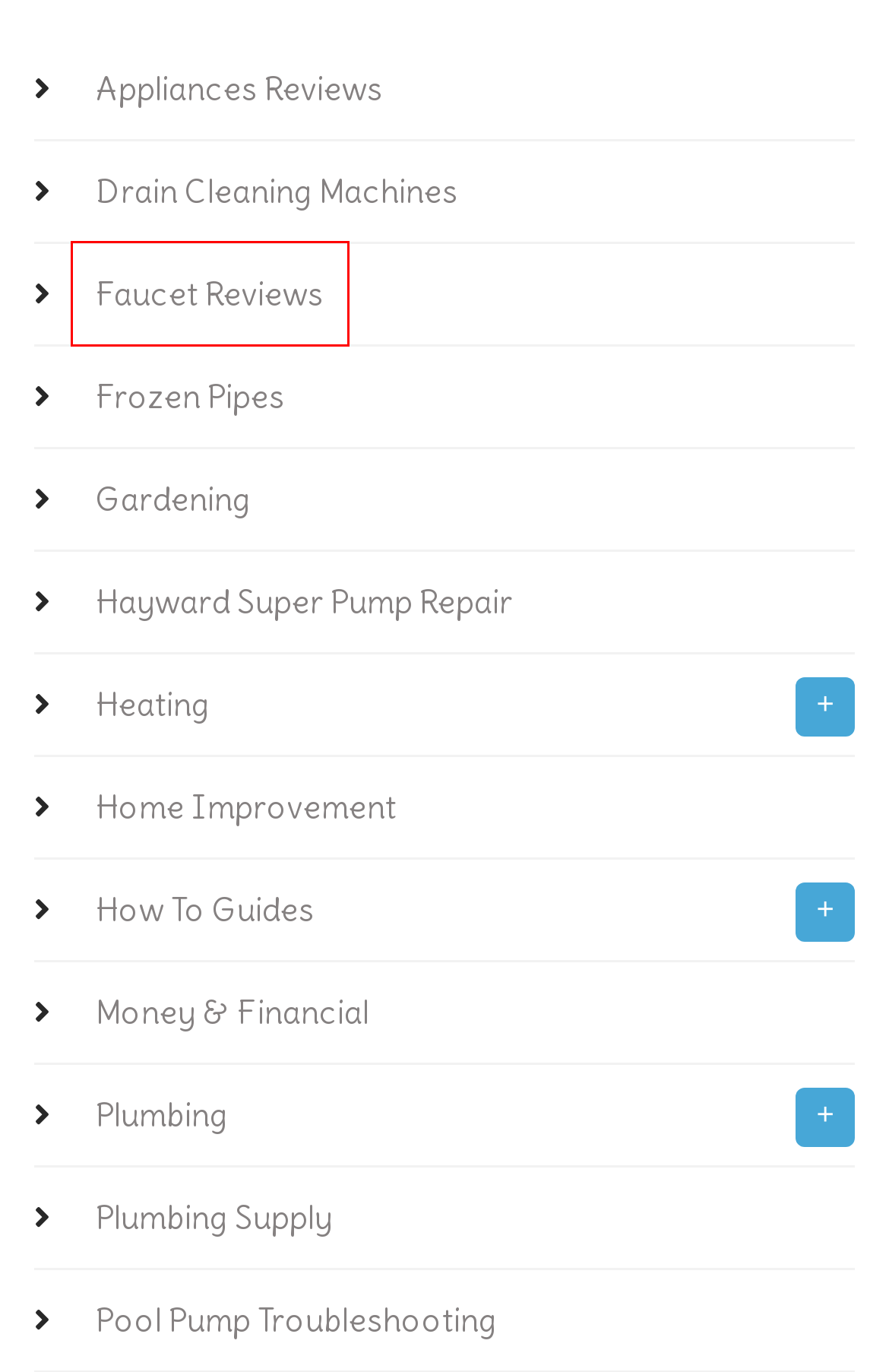Given a screenshot of a webpage with a red bounding box around a UI element, please identify the most appropriate webpage description that matches the new webpage after you click on the element. Here are the candidates:
A. Frozen Pipes |
B. Plumbing Supply Reviews |
C. Pool Pump Troubleshooting |
D. Appliances Reviews |
E. Faucet Reviews |
F. Toilet Reviews |
G. How To Guides |
H. Gardening |

E